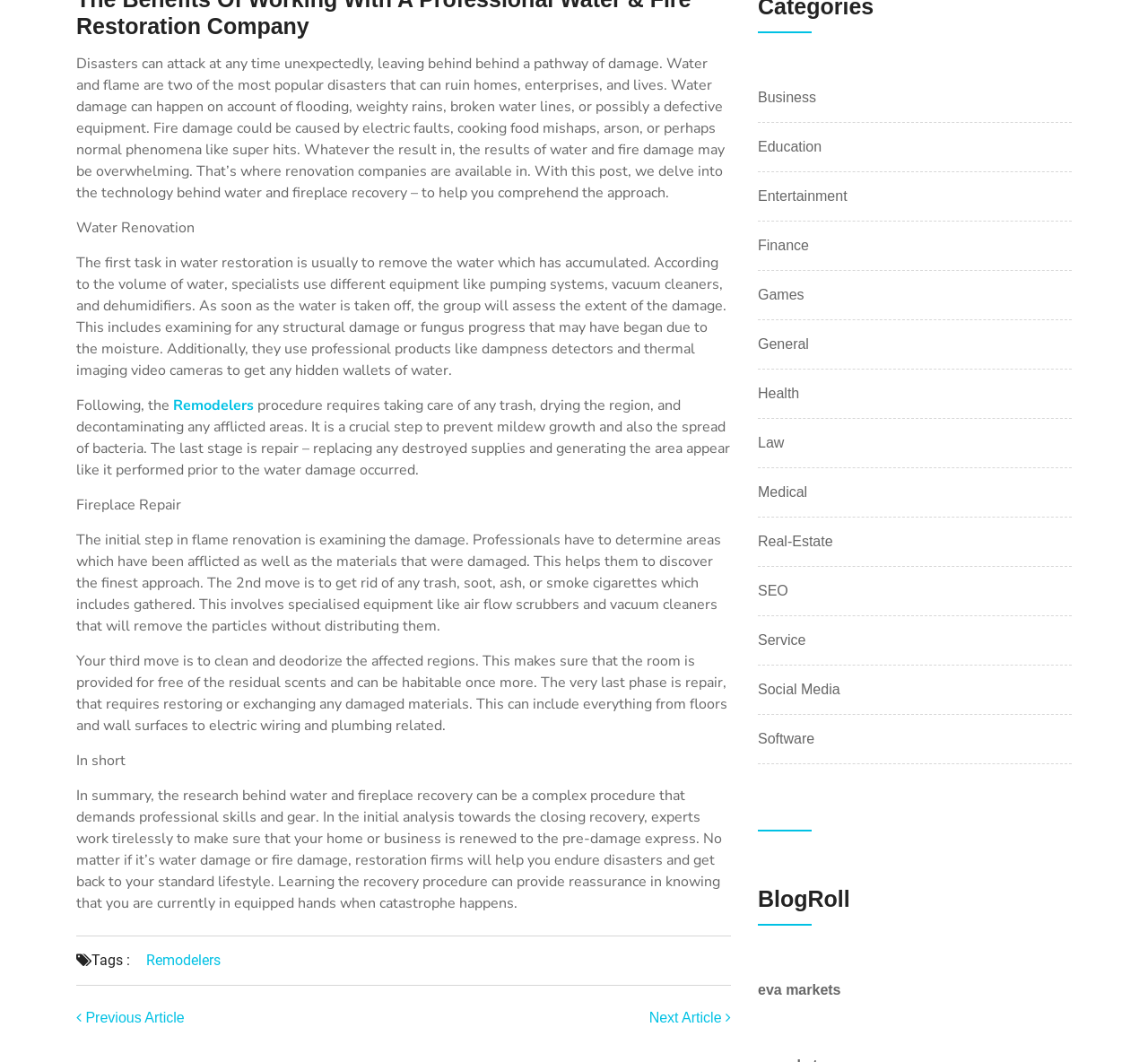Please identify the bounding box coordinates of the area I need to click to accomplish the following instruction: "Click on the 'Business' category".

[0.66, 0.082, 0.711, 0.102]